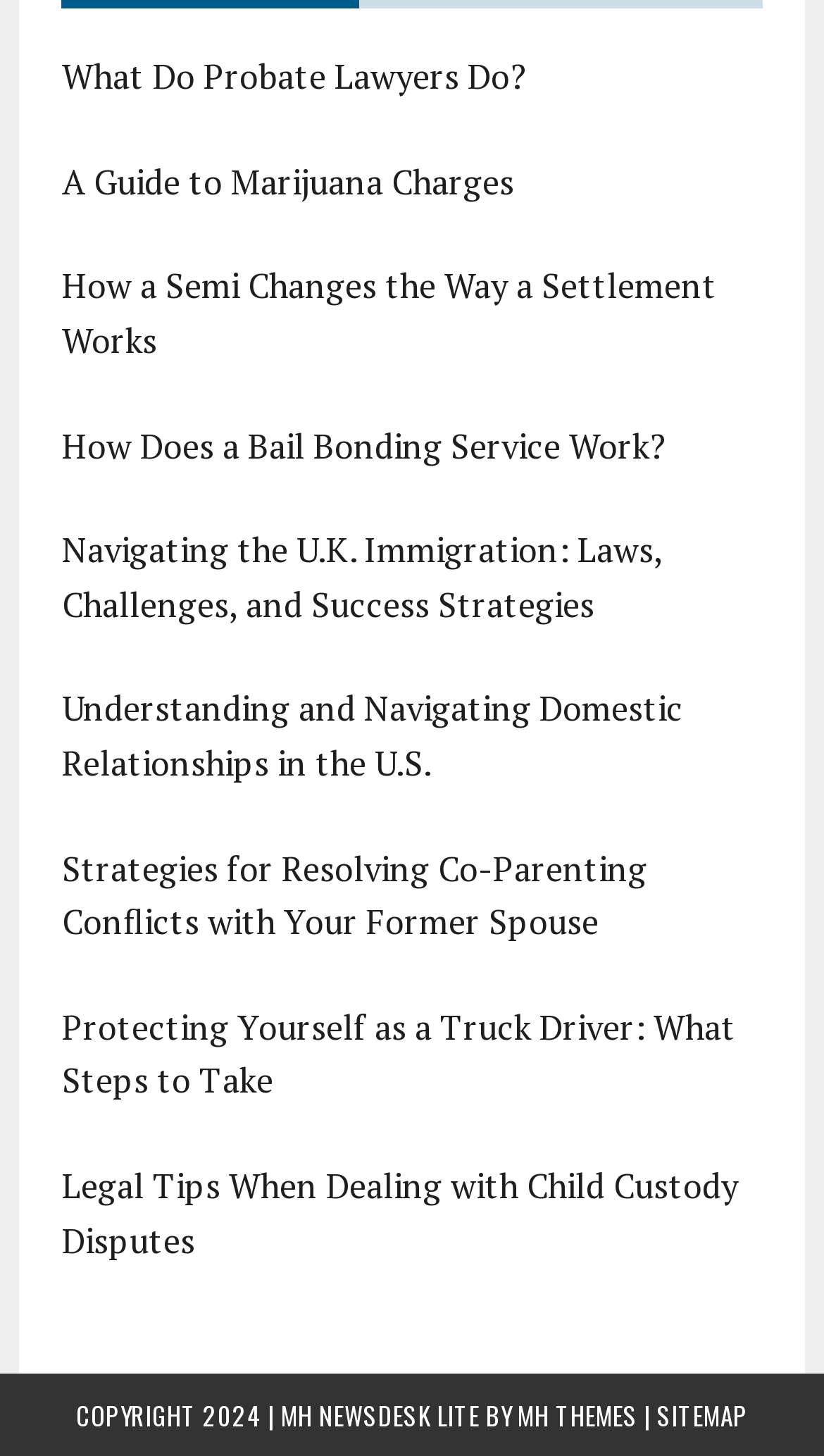Determine the bounding box coordinates for the clickable element to execute this instruction: "Understand how a semi changes the way a settlement works". Provide the coordinates as four float numbers between 0 and 1, i.e., [left, top, right, bottom].

[0.075, 0.181, 0.87, 0.25]